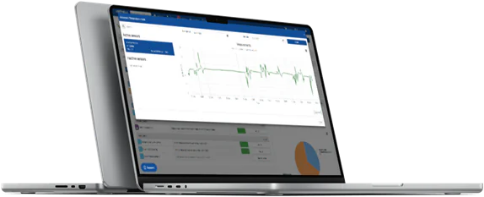Answer succinctly with a single word or phrase:
What technology is used in the dashboard?

IoT technology